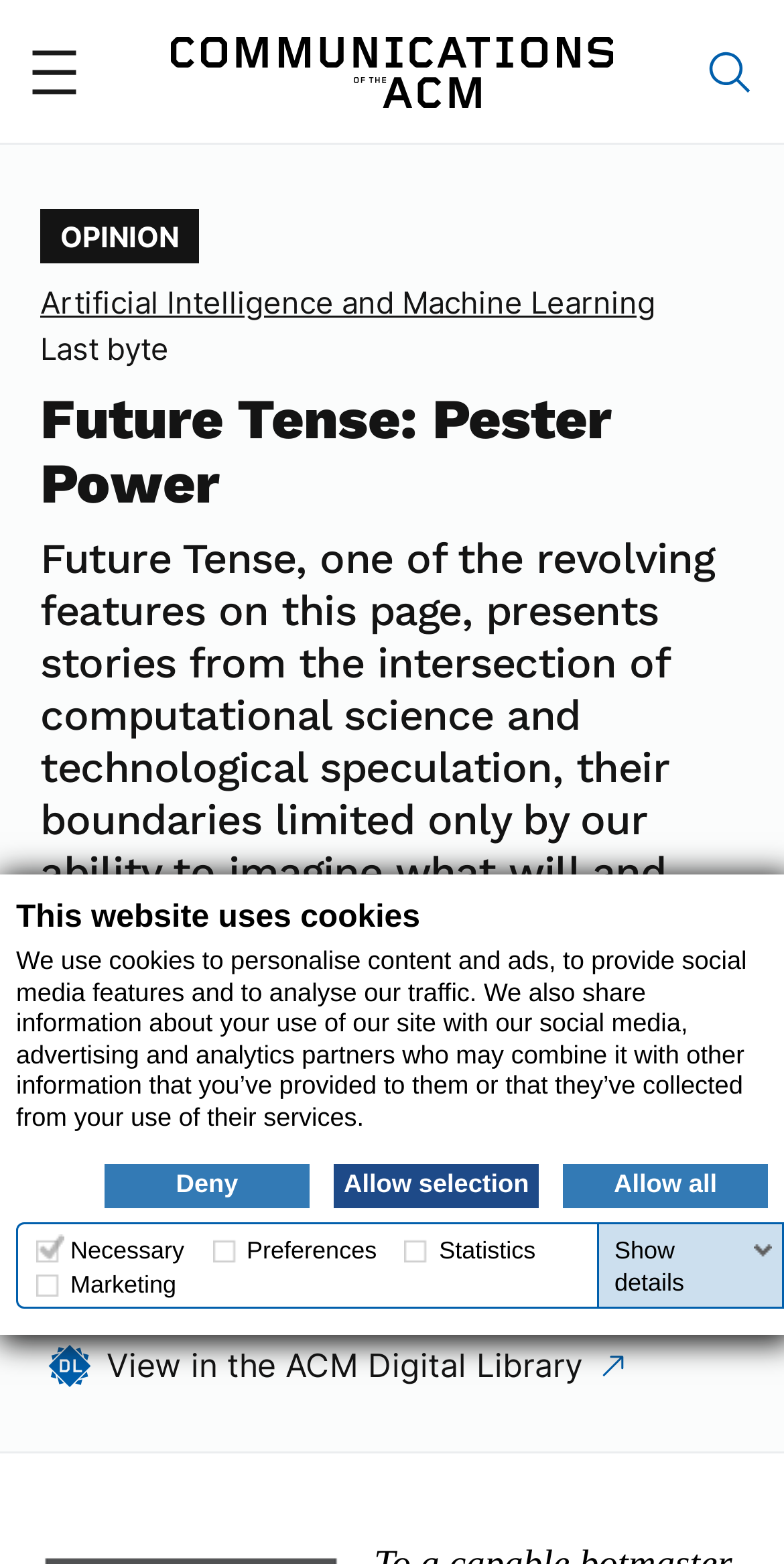Determine the coordinates of the bounding box that should be clicked to complete the instruction: "Search". The coordinates should be represented by four float numbers between 0 and 1: [left, top, right, bottom].

[0.903, 0.03, 0.959, 0.061]